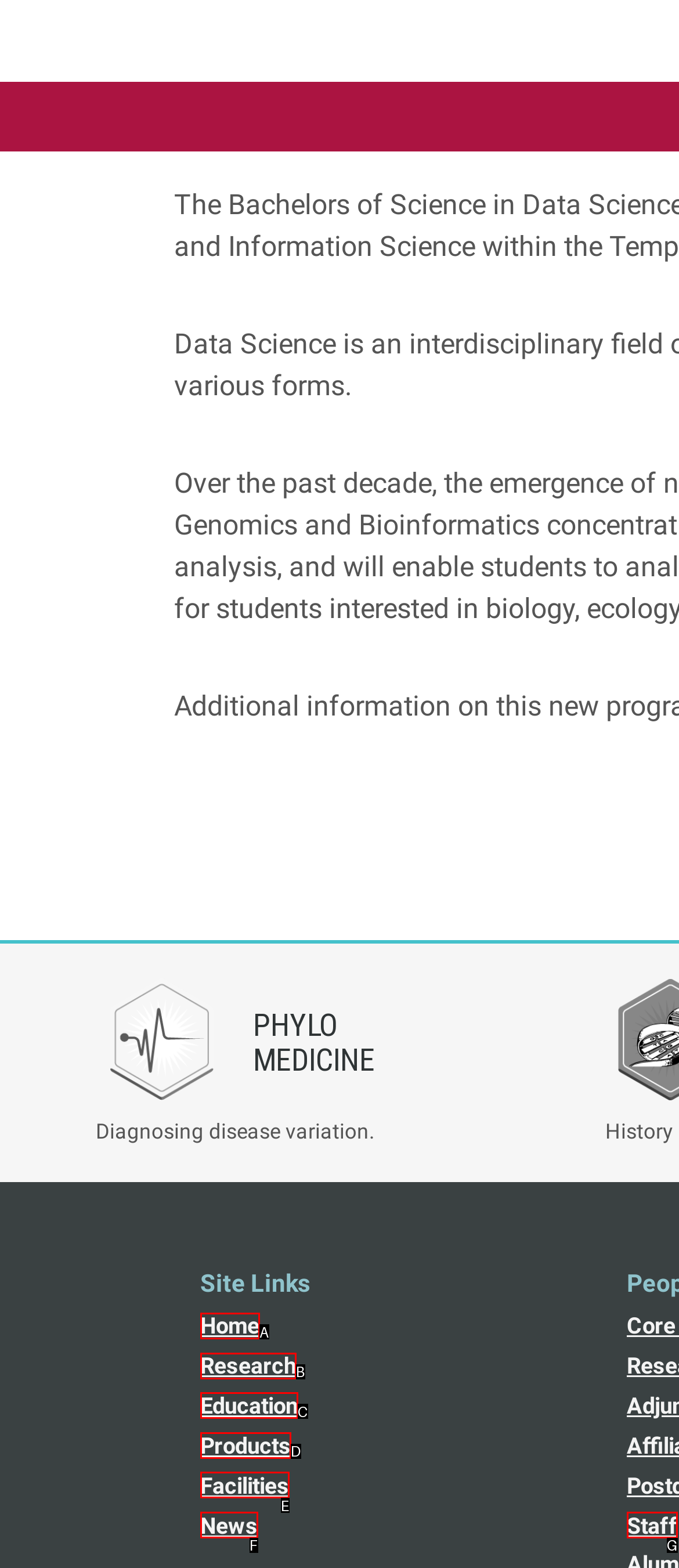Choose the option that best matches the description: Staff
Indicate the letter of the matching option directly.

G